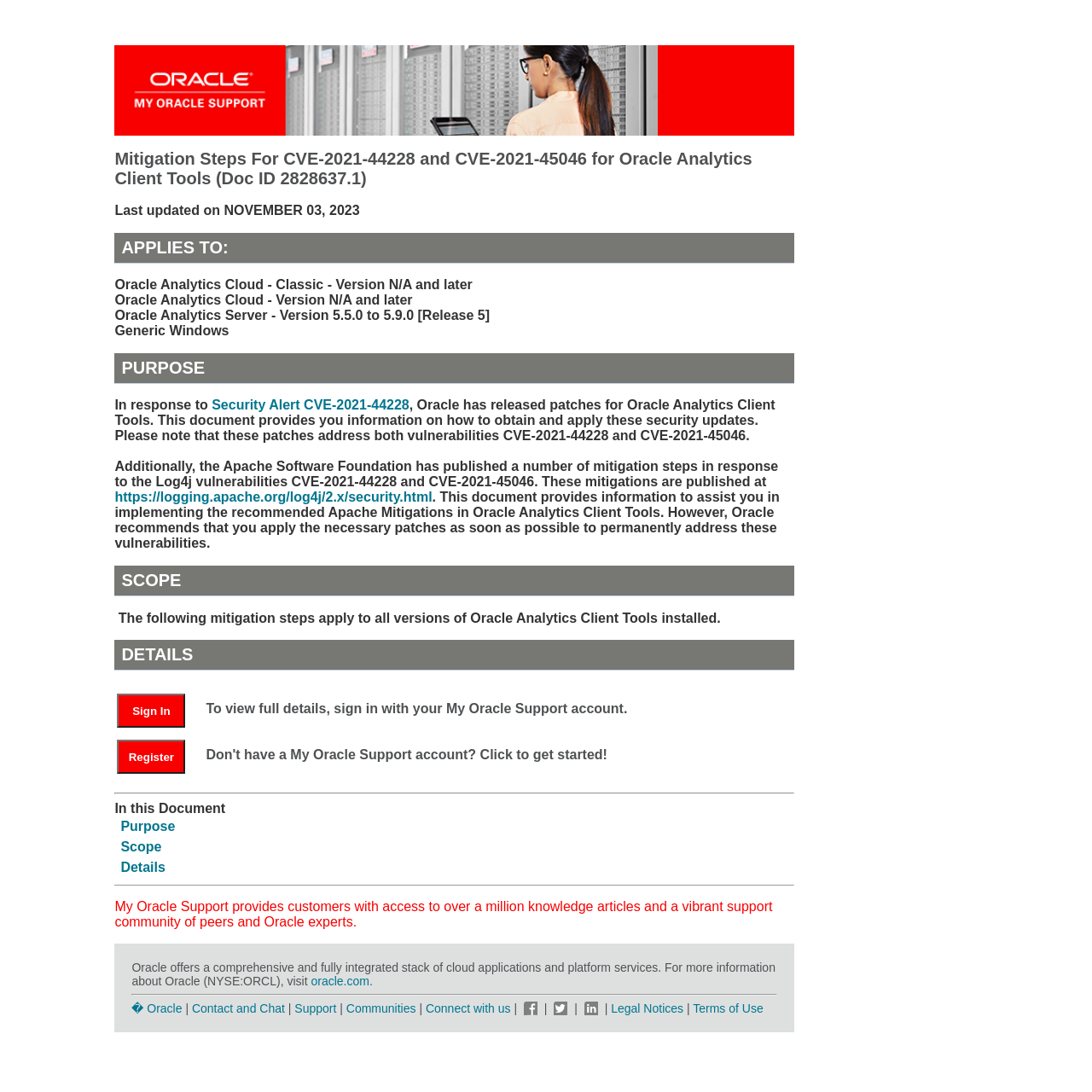Find the bounding box coordinates for the area that must be clicked to perform this action: "Learn more about Oracle".

[0.285, 0.892, 0.338, 0.904]